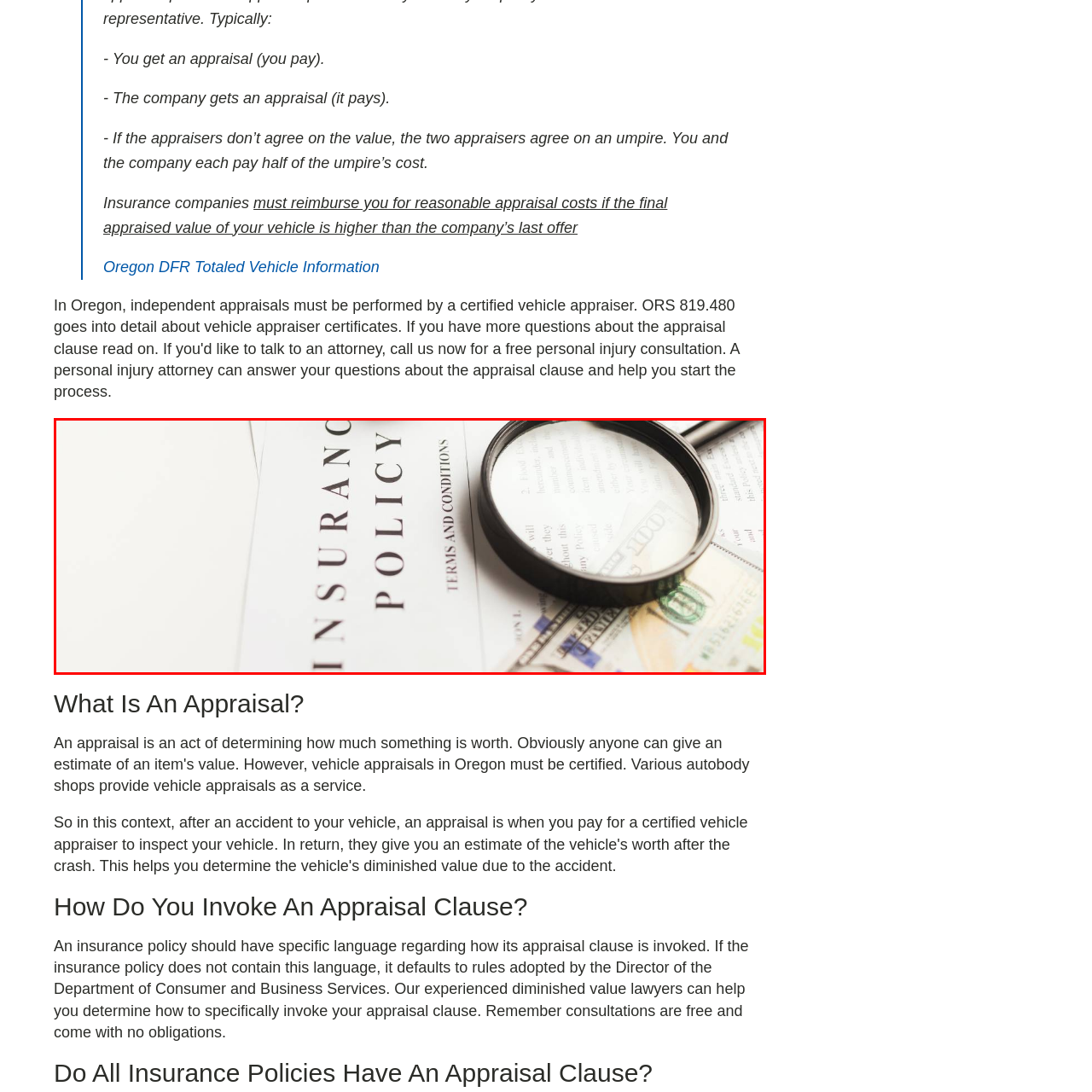Generate a comprehensive caption for the image that is marked by the red border.

The image depicts an insurance policy document prominently labeled "INSURANCE POLICY" in bold lettering. Accompanying the document is a magnifying glass, suggesting careful examination or scrutiny of the policy details. Beneath the policy, one can see partially visible currency notes, indicating the financial aspect related to the insurance coverage and potential evaluations. This imagery aligns with themes of appraisal clauses and insurance reimbursements, emphasizing the importance of understanding terms and conditions in insurance agreements, especially in relation to vehicle appraisals and financial implications.